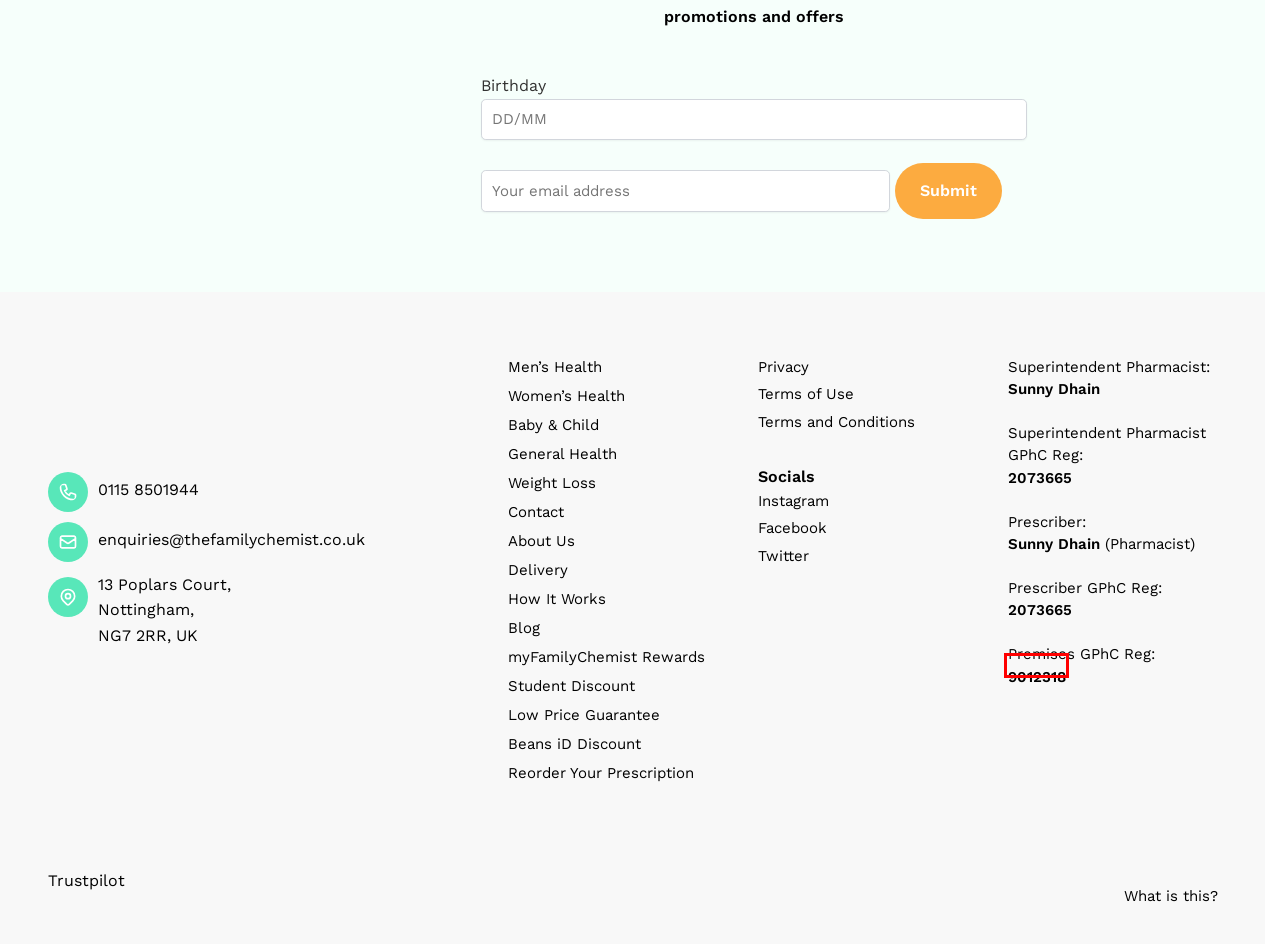Review the screenshot of a webpage which includes a red bounding box around an element. Select the description that best fits the new webpage once the element in the bounding box is clicked. Here are the candidates:
A. 15% Student Discount | Online Pharmacy | The Family Chemist
B. Delivery Information | The Family Chemist | UK Online Pharmacy
C. Search our register for a pharmacy | General Pharmaceutical Council
D. myFamilyChemist Rewards Scheme | Our Way Of Giving Back
E. How It Works | The Family Chemist | 5* Online Pharmacy
F. View Our General Health Treatments At The Family Chemist
G. Weight Loss Treatments | The Family Chemist | Online Pharmacy
H. Blog | Online Pharmacy - Tips, New & Advice | The Family Chemist

C